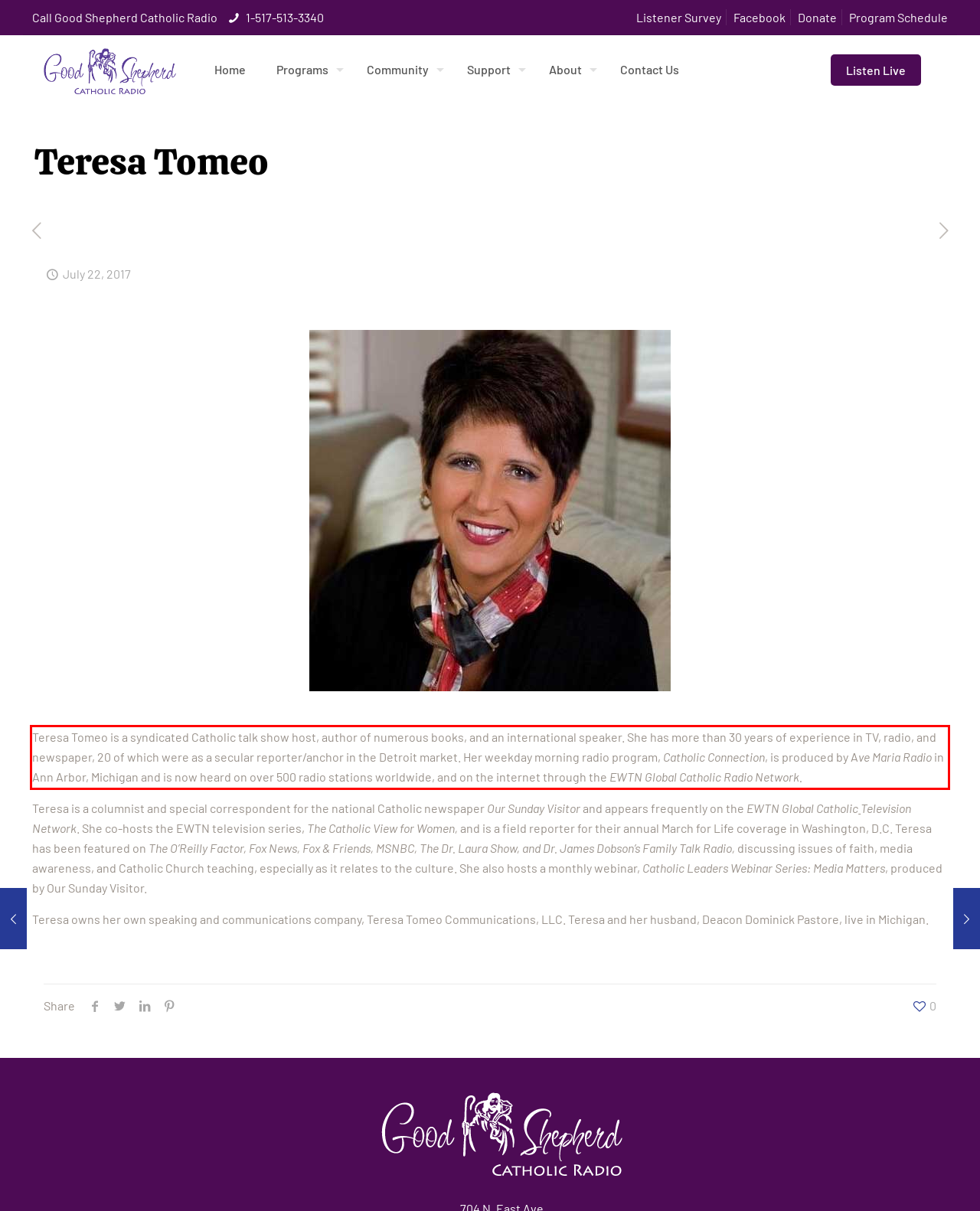Extract and provide the text found inside the red rectangle in the screenshot of the webpage.

Teresa Tomeo is a syndicated Catholic talk show host, author of numerous books, and an international speaker. She has more than 30 years of experience in TV, radio, and newspaper, 20 of which were as a secular reporter/anchor in the Detroit market. Her weekday morning radio program, Catholic Connection, is produced by Ave Maria Radio in Ann Arbor, Michigan and is now heard on over 500 radio stations worldwide, and on the internet through the EWTN Global Catholic Radio Network.